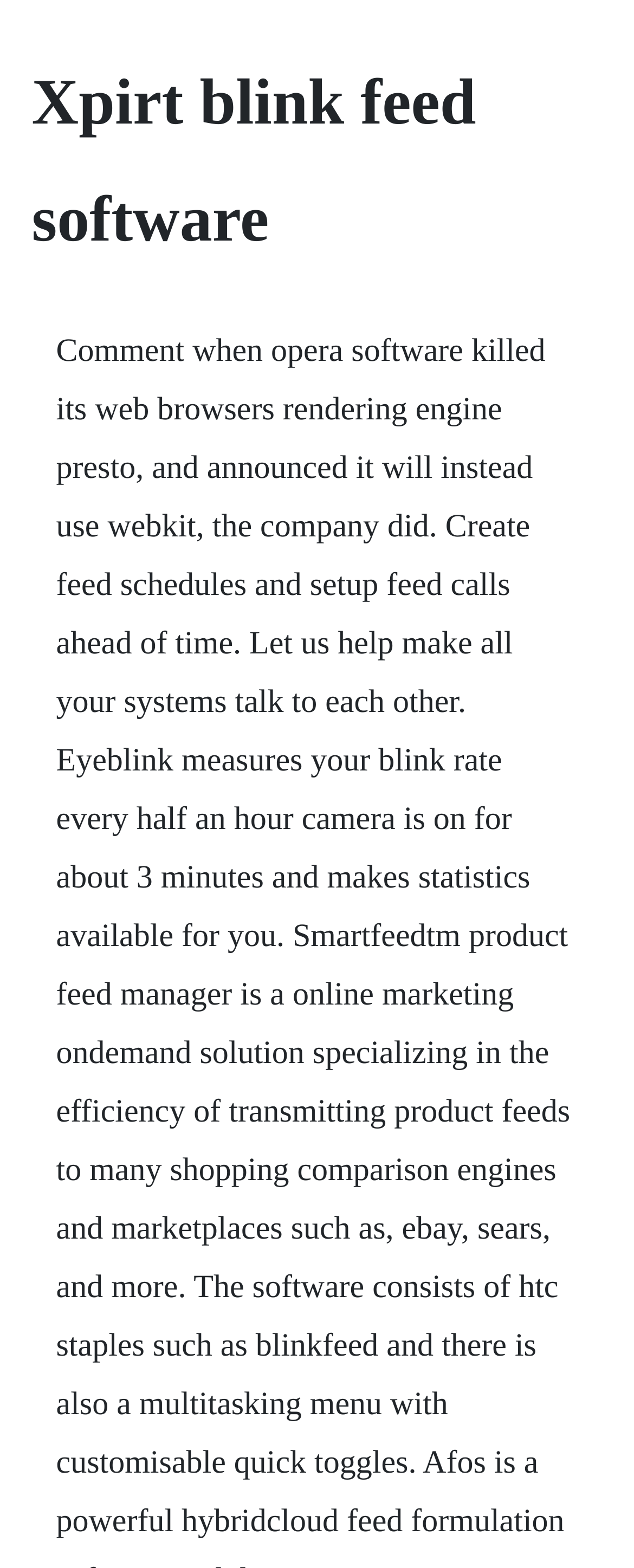Can you extract the primary headline text from the webpage?

Xpirt blink feed software